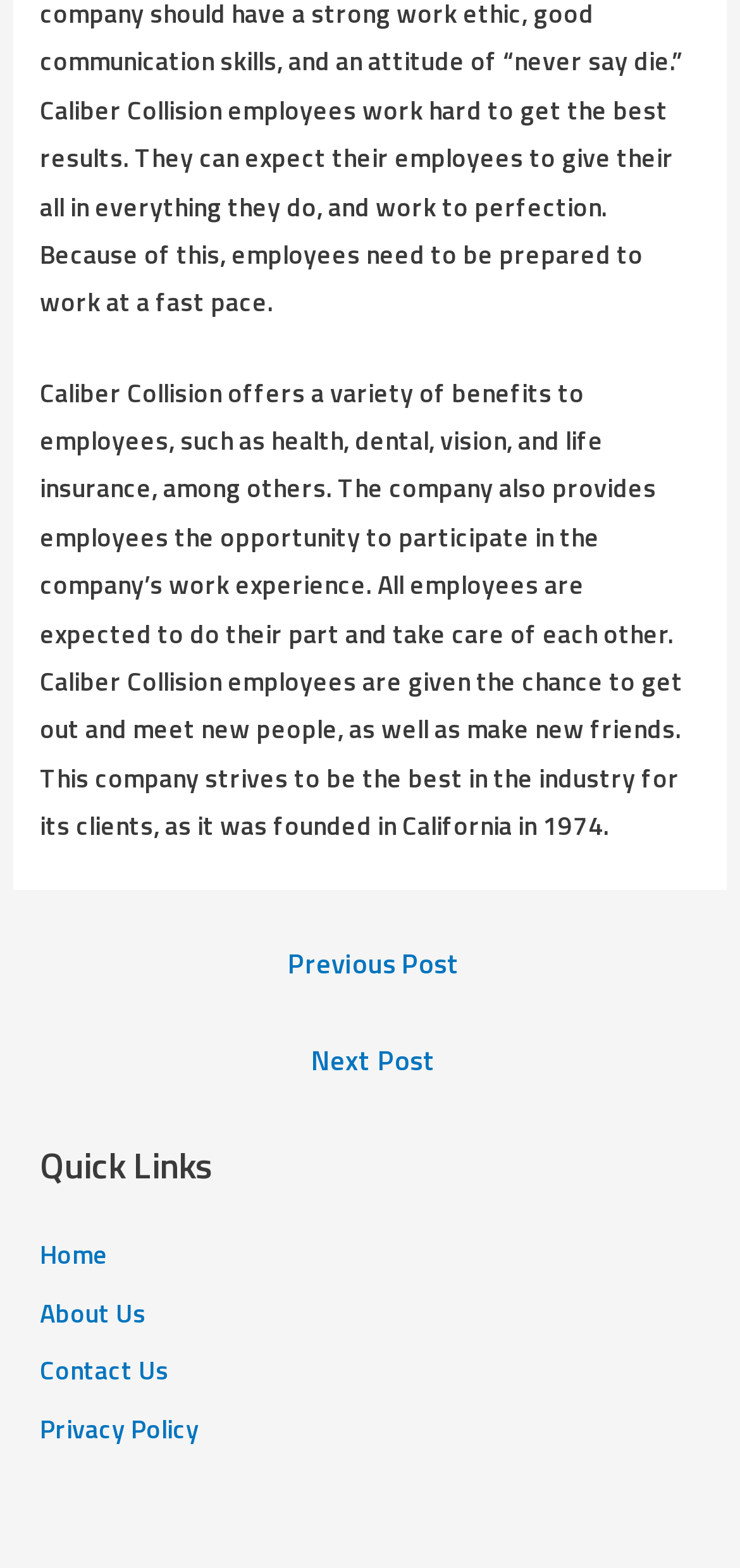What is the purpose of Caliber Collision?
Please answer the question with a detailed and comprehensive explanation.

According to the StaticText element, Caliber Collision strives to be the best in the industry for its clients, which suggests that its purpose is to provide excellent service to its customers.